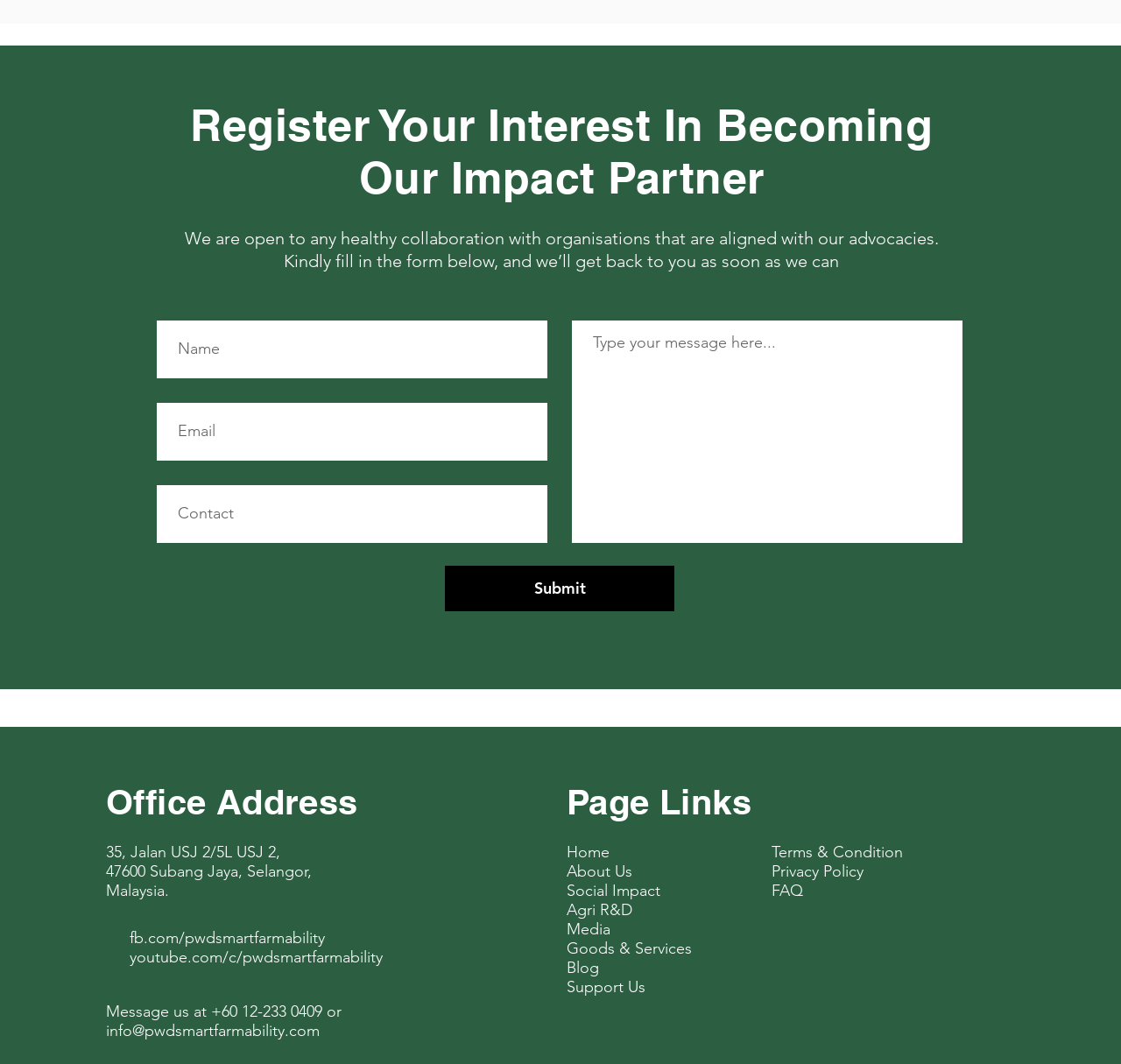Please provide a short answer using a single word or phrase for the question:
How many page links are available on this page?

8